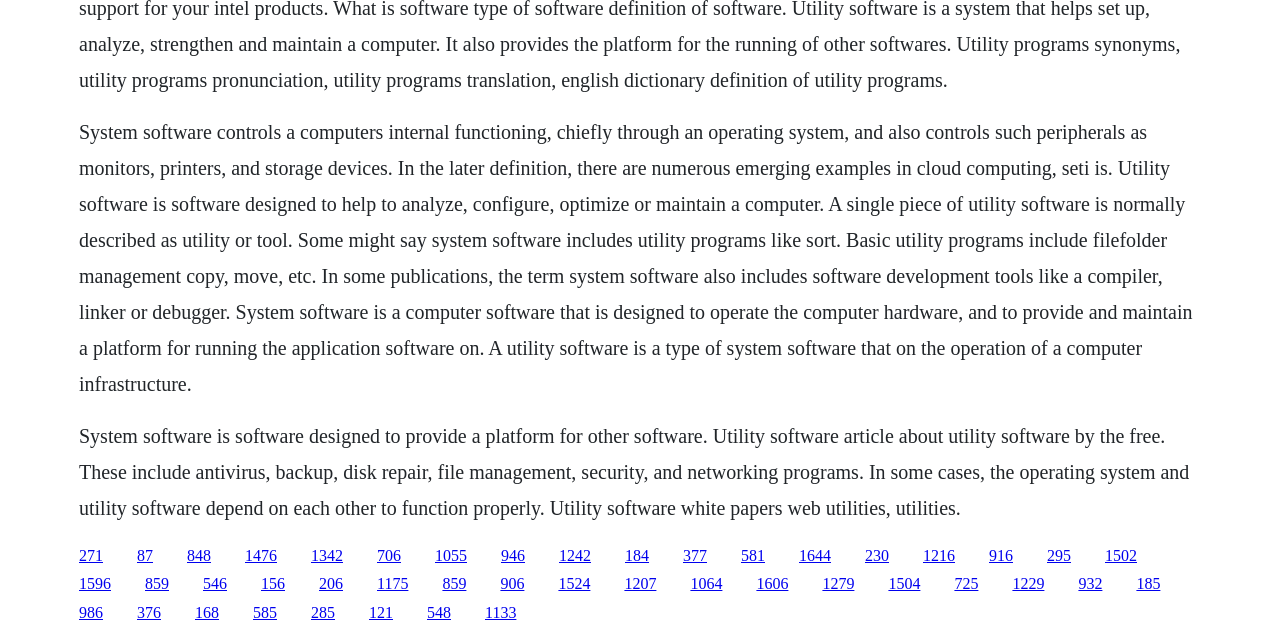Identify the bounding box coordinates of the area you need to click to perform the following instruction: "Go to page 1".

None